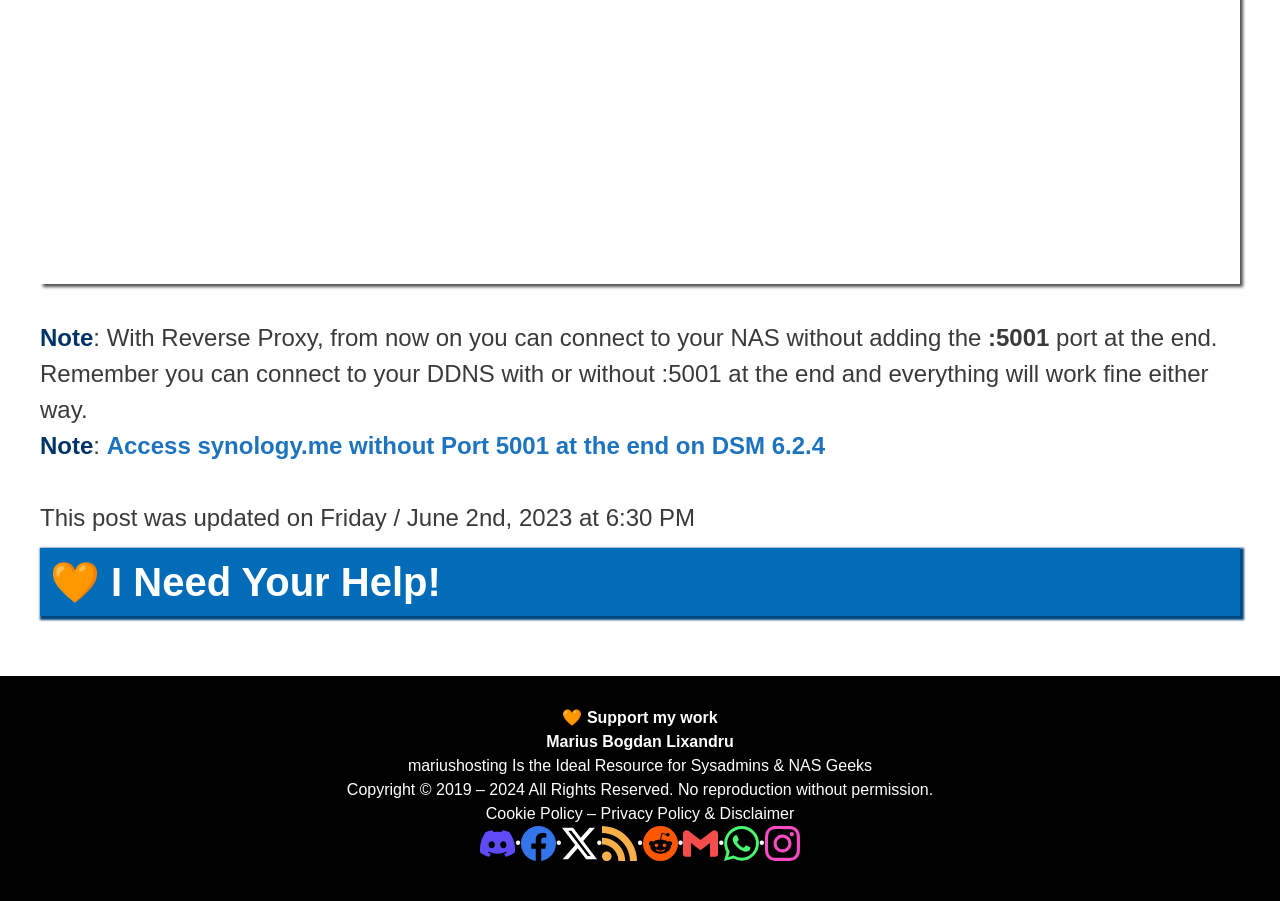Please identify the bounding box coordinates of the area I need to click to accomplish the following instruction: "Support the author's work".

[0.455, 0.787, 0.561, 0.806]